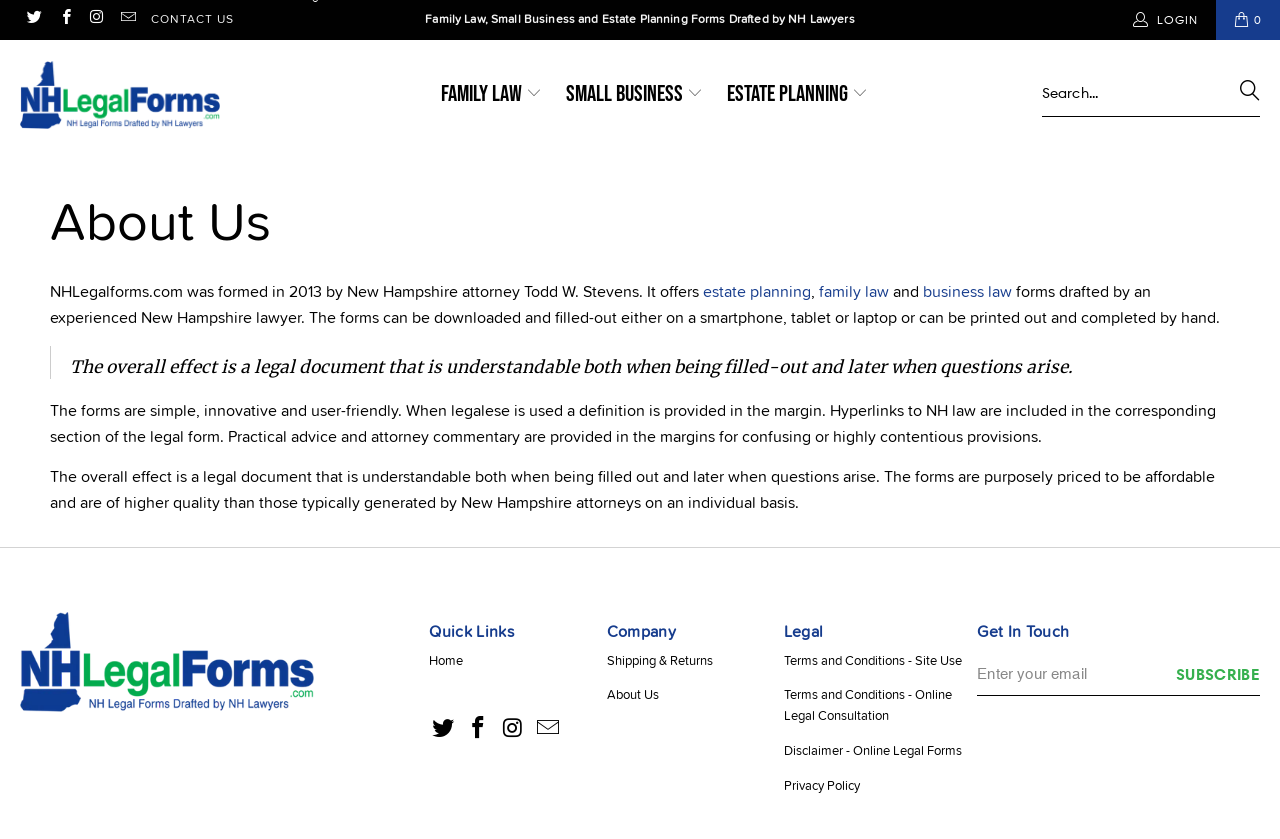Please identify the bounding box coordinates for the region that you need to click to follow this instruction: "Search for forms".

[0.814, 0.084, 0.984, 0.14]